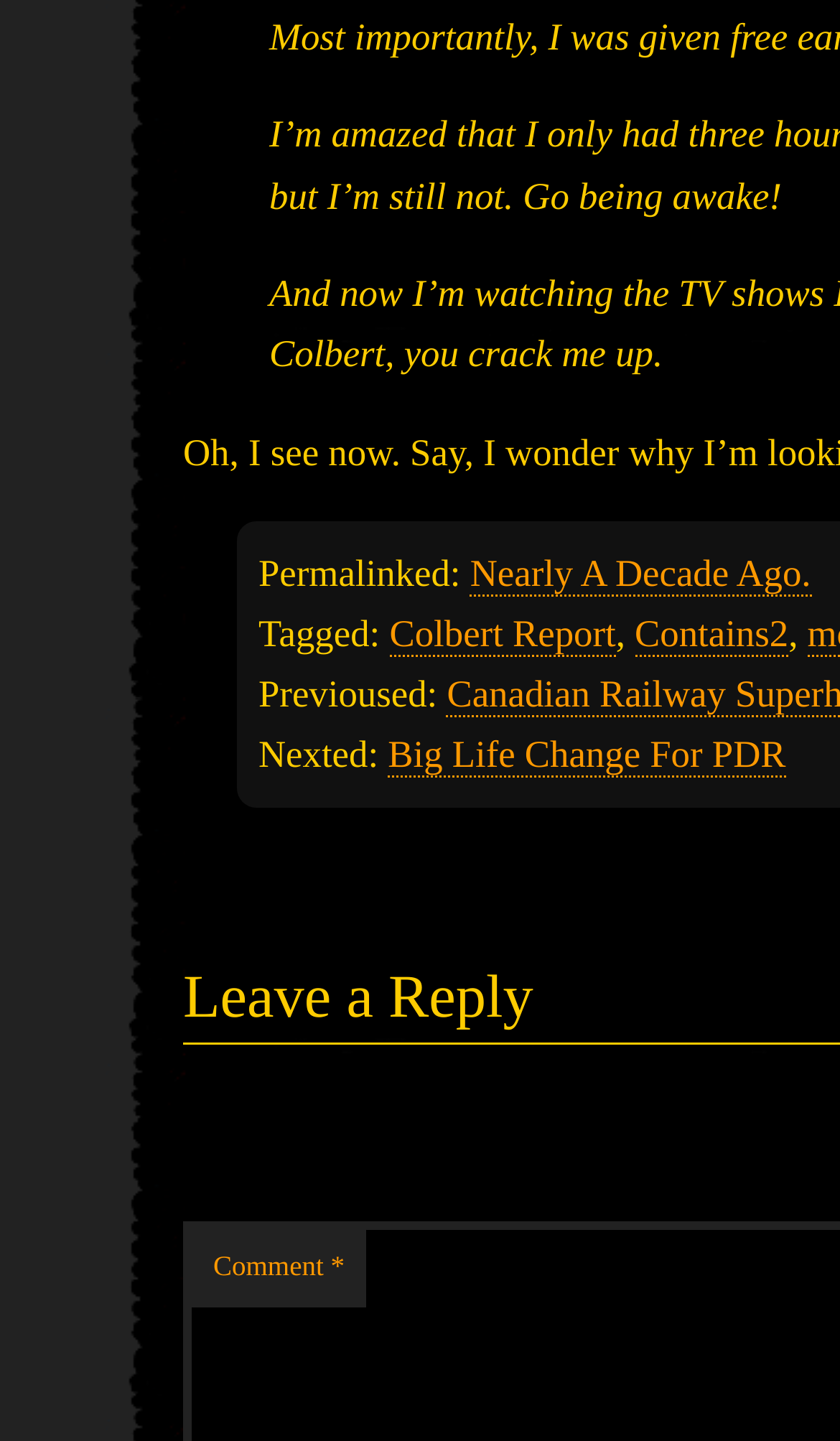What is the title of the next post?
Ensure your answer is thorough and detailed.

The title of the next post can be found in the section that says 'Nexted:', where it is a link with the title 'Big Life Change For PDR'.